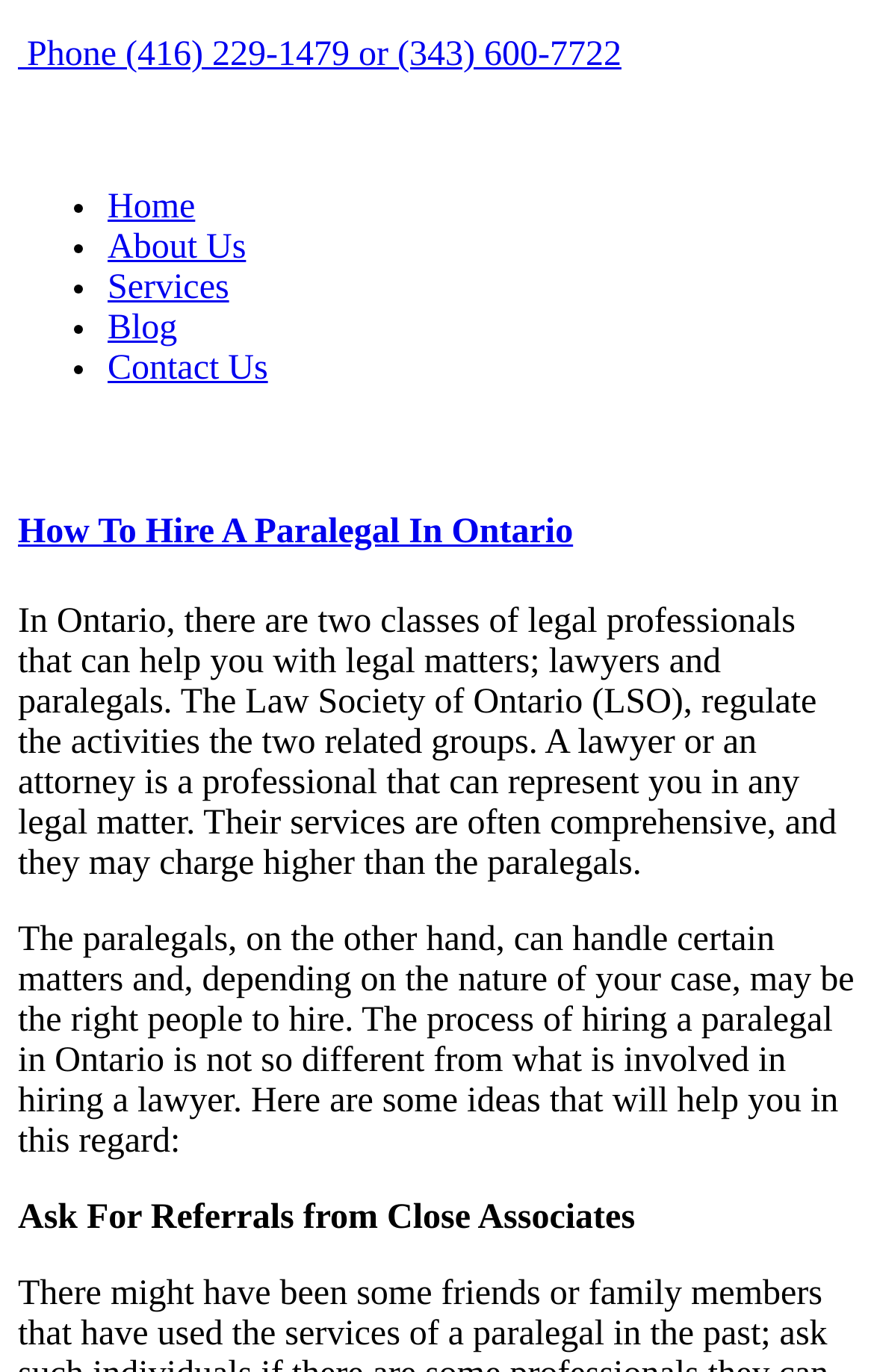Using the provided element description, identify the bounding box coordinates as (top-left x, top-left y, bottom-right x, bottom-right y). Ensure all values are between 0 and 1. Description: alt="hs2cover"

None